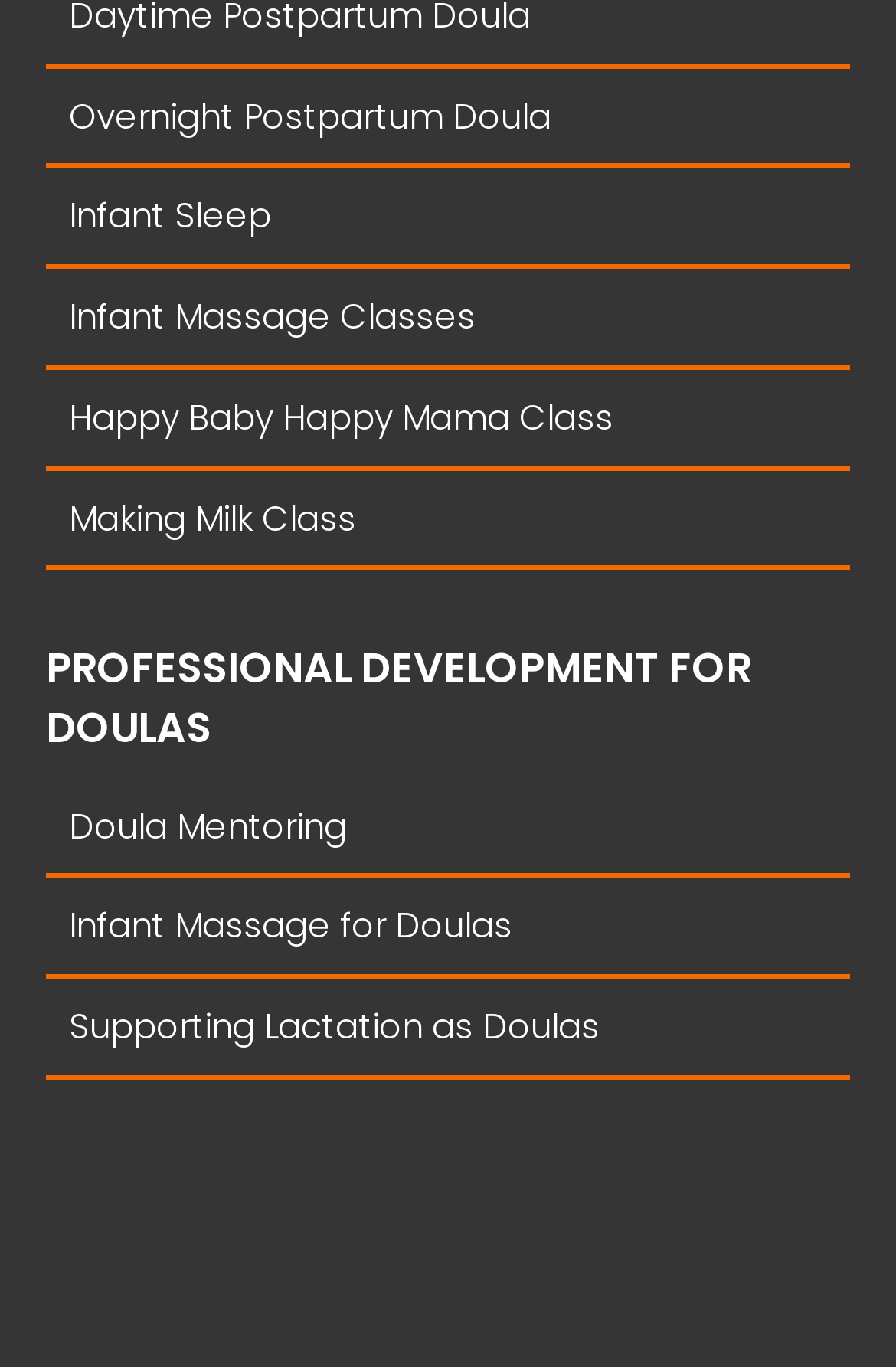Find the bounding box coordinates for the HTML element described in this sentence: "Happy Baby Happy Mama Class". Provide the coordinates as four float numbers between 0 and 1, in the format [left, top, right, bottom].

[0.051, 0.27, 0.949, 0.344]